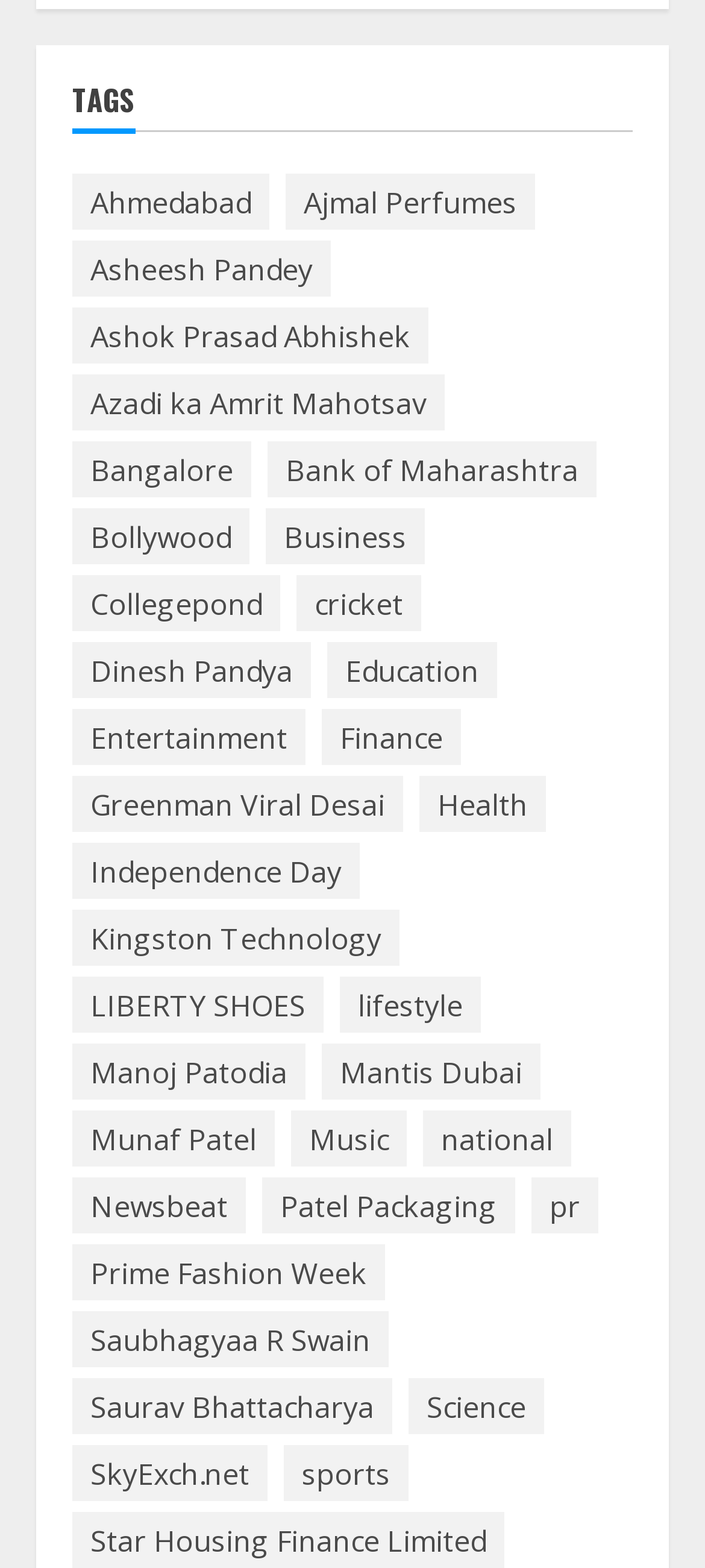Specify the bounding box coordinates of the element's area that should be clicked to execute the given instruction: "Explore Entertainment". The coordinates should be four float numbers between 0 and 1, i.e., [left, top, right, bottom].

[0.103, 0.453, 0.433, 0.488]